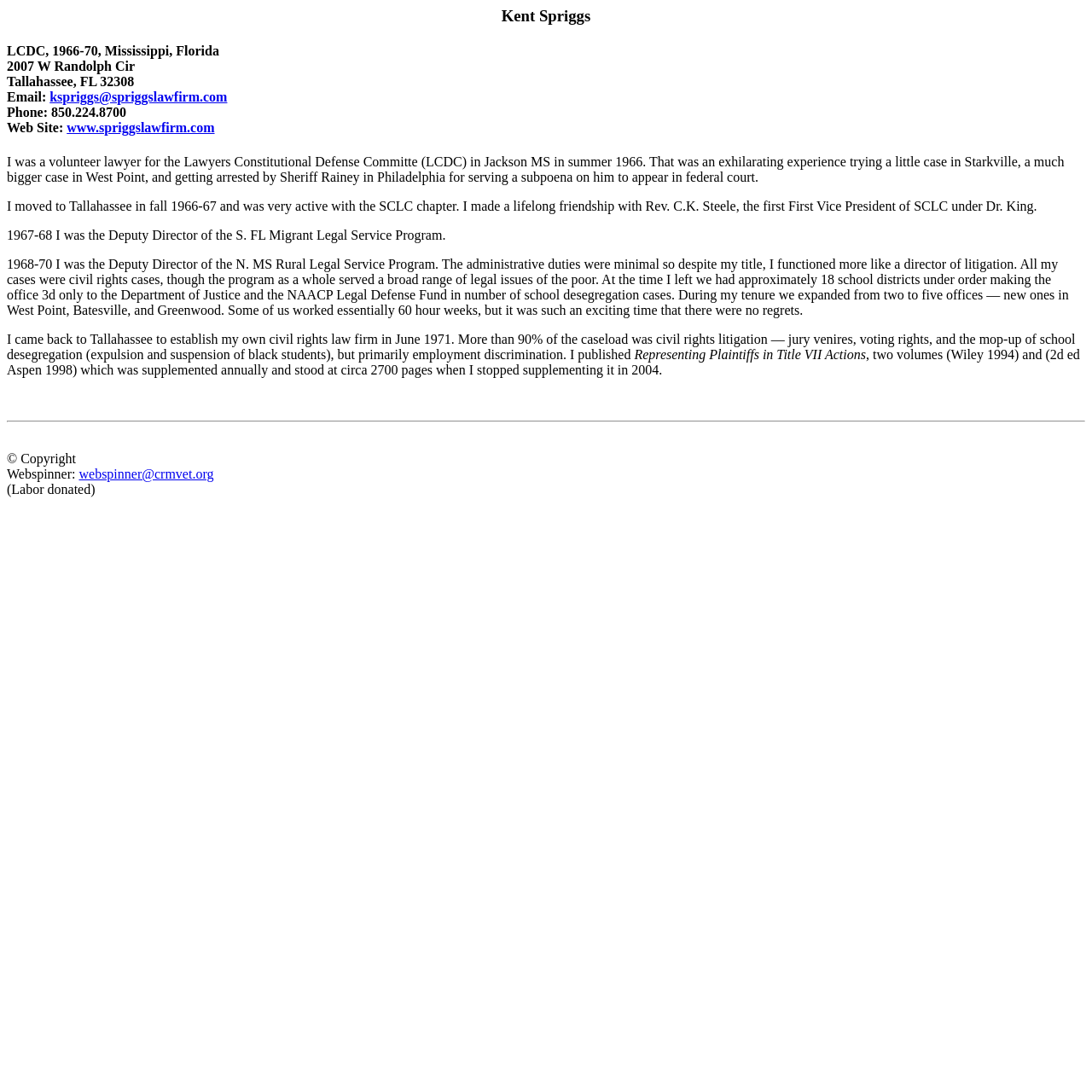Produce an extensive caption that describes everything on the webpage.

The webpage is about Kent Spriggs, a veteran of the Civil Rights Movement. At the top, there is a heading with his name, followed by a brief description of his background, including his affiliation with the Lawyers Constitutional Defense Committee (LCDC) and his contact information.

Below this, there is a block of text that describes his experiences as a volunteer lawyer in Mississippi in the summer of 1966, where he tried cases and got arrested by Sheriff Rainey. The text also mentions his move to Tallahassee and his involvement with the Southern Christian Leadership Conference (SCLC) chapter, where he formed a lifelong friendship with Rev. C.K. Steele.

The next section describes his work as the Deputy Director of the South Florida Migrant Legal Service Program from 1967 to 1968 and then as the Deputy Director of the North Mississippi Rural Legal Service Program from 1968 to 1970. During this time, he worked on civil rights cases, including school desegregation cases, and expanded the program to five offices.

After this, there is a section that describes his return to Tallahassee in 1971 to establish his own civil rights law firm, where he focused on civil rights litigation, including jury venires, voting rights, and employment discrimination. He also published a book, "Representing Plaintiffs in Title VII Actions," which was supplemented annually until 2004.

At the bottom of the page, there is a horizontal separator, followed by a copyright notice and a credit to Webspinner, the web developer, with a note that the labor was donated.